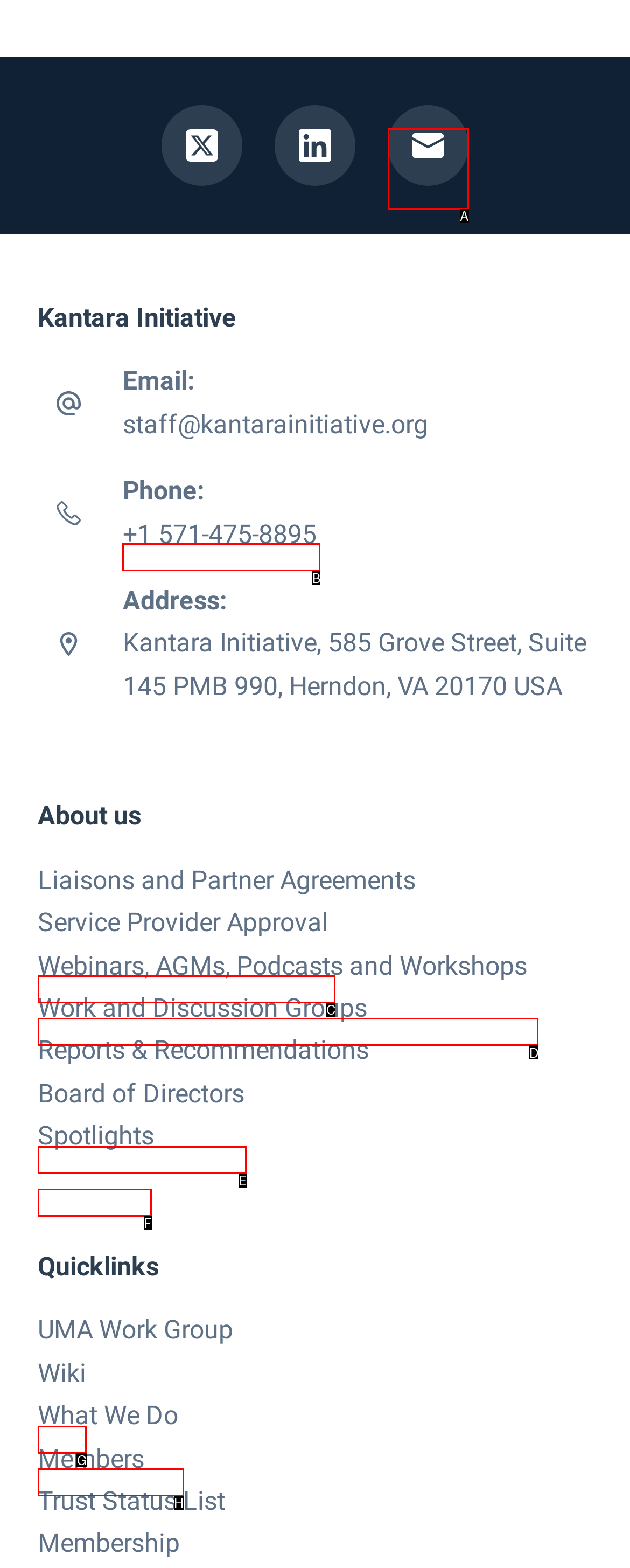Identify the HTML element that corresponds to the description: +1 571-475-8895 Provide the letter of the correct option directly.

B